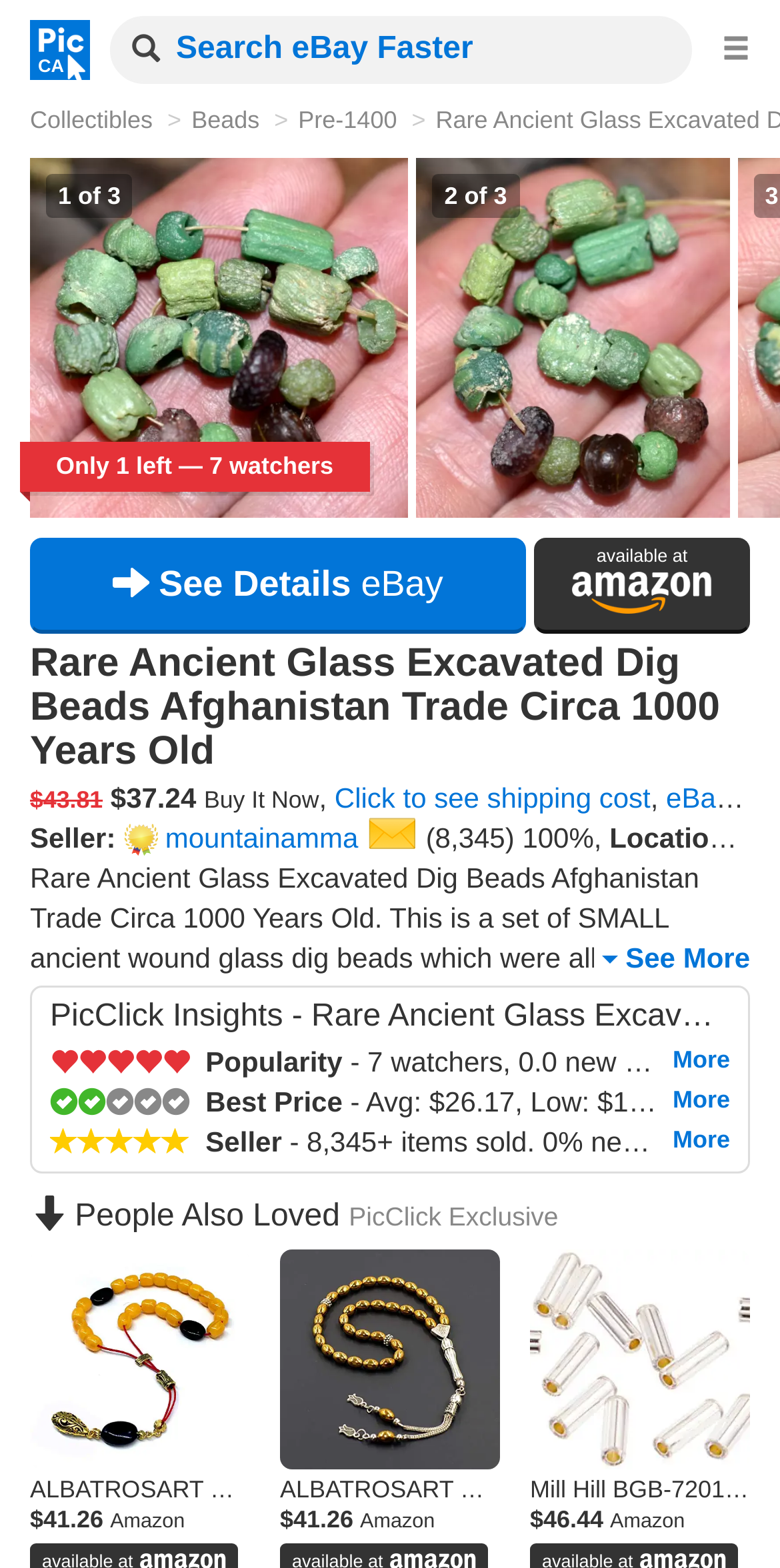Carefully observe the image and respond to the question with a detailed answer:
What is the seller's rating?

The seller's rating can be found in the seller information section, where it is listed as '8,345 Positive Ratings' with a description of '100% Positive Feedback'.